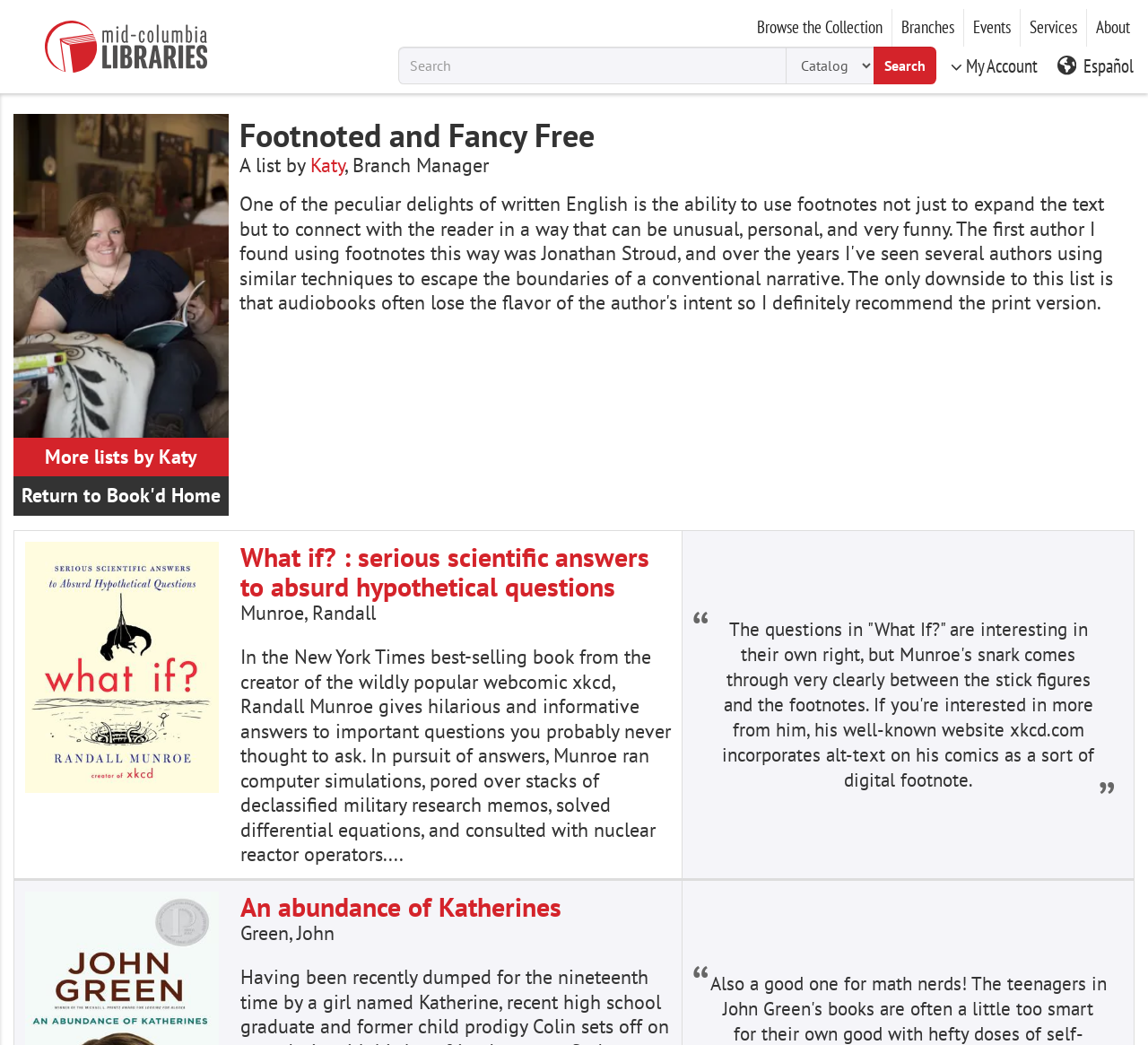Locate the bounding box coordinates of the clickable region to complete the following instruction: "Browse the collection."

[0.652, 0.009, 0.777, 0.045]